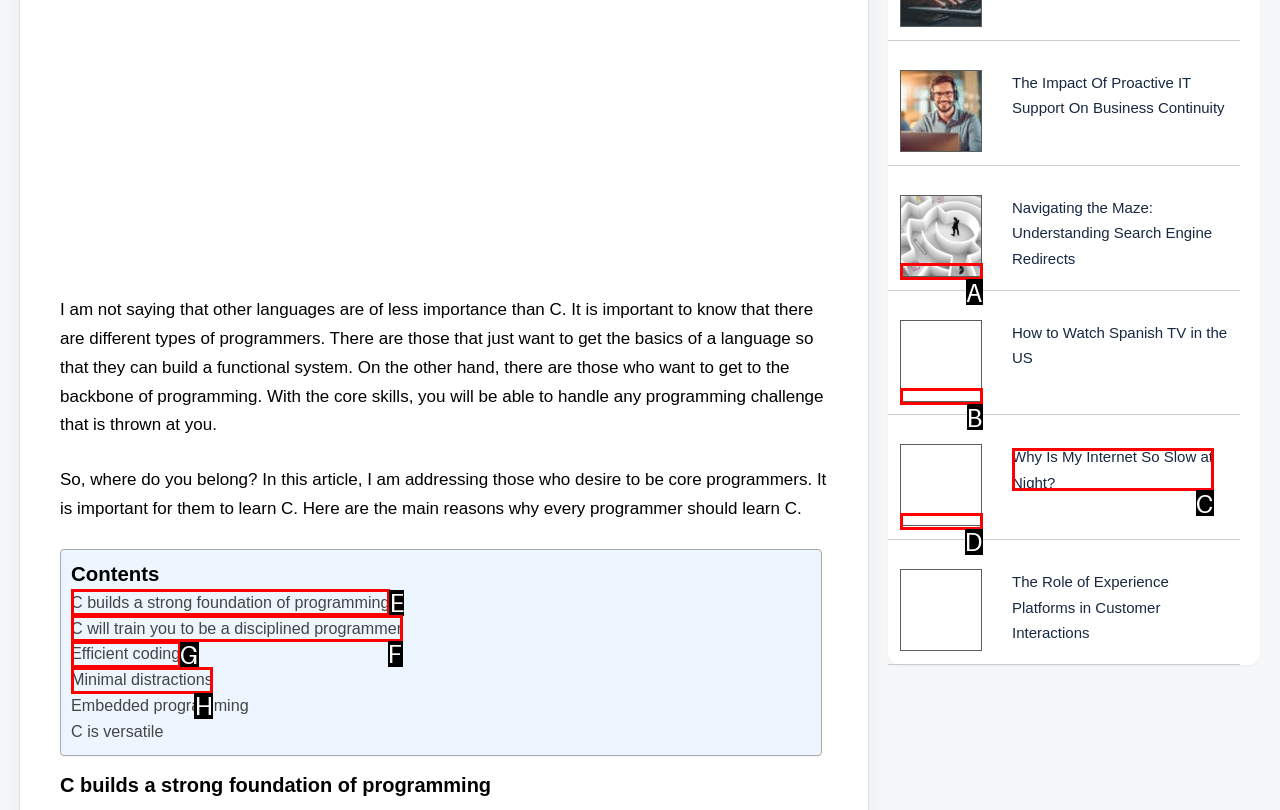To achieve the task: Click on 'Why Is My Internet So Slow at Night?', indicate the letter of the correct choice from the provided options.

C